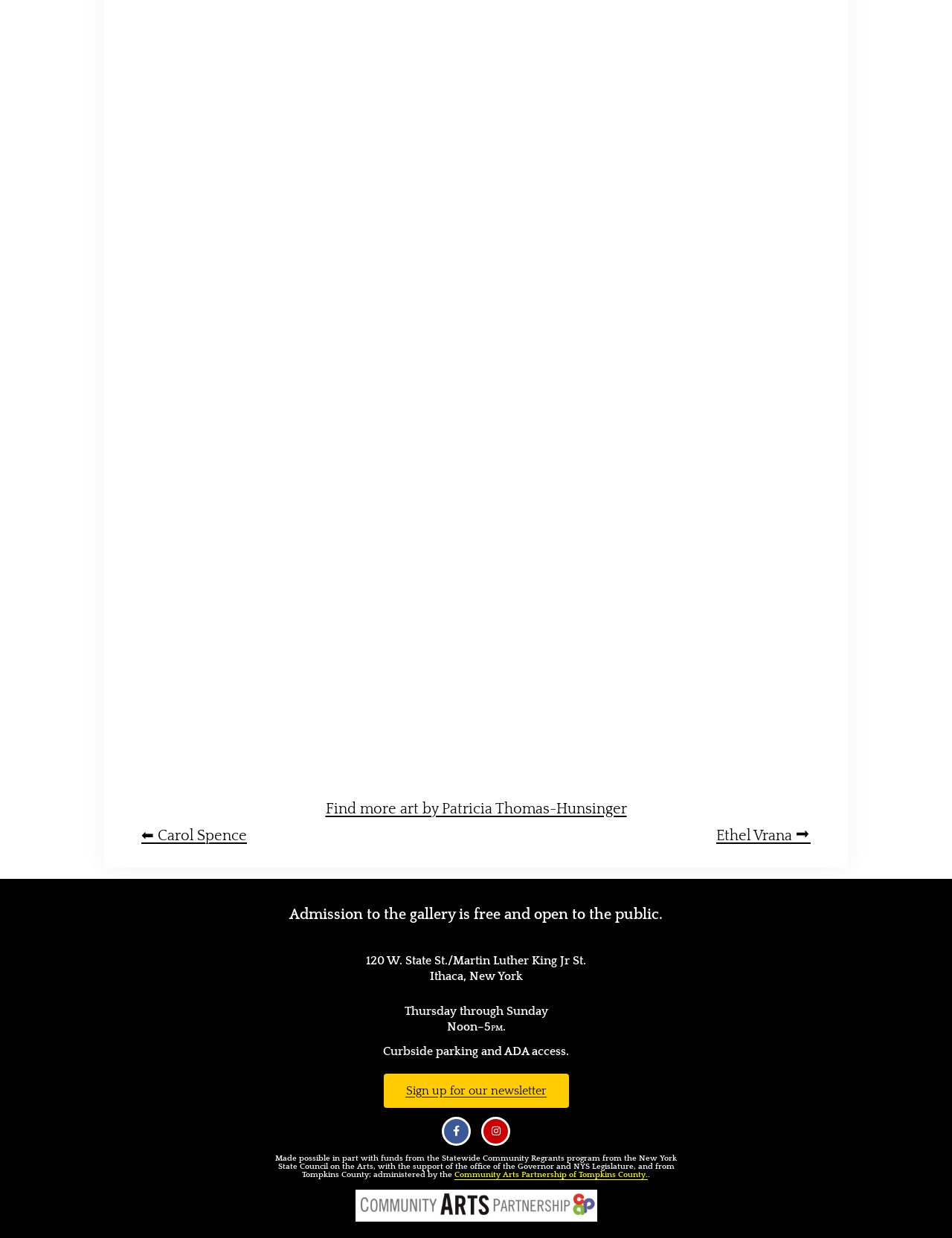Please specify the bounding box coordinates of the area that should be clicked to accomplish the following instruction: "Sign up for the newsletter". The coordinates should consist of four float numbers between 0 and 1, i.e., [left, top, right, bottom].

[0.403, 0.867, 0.597, 0.895]